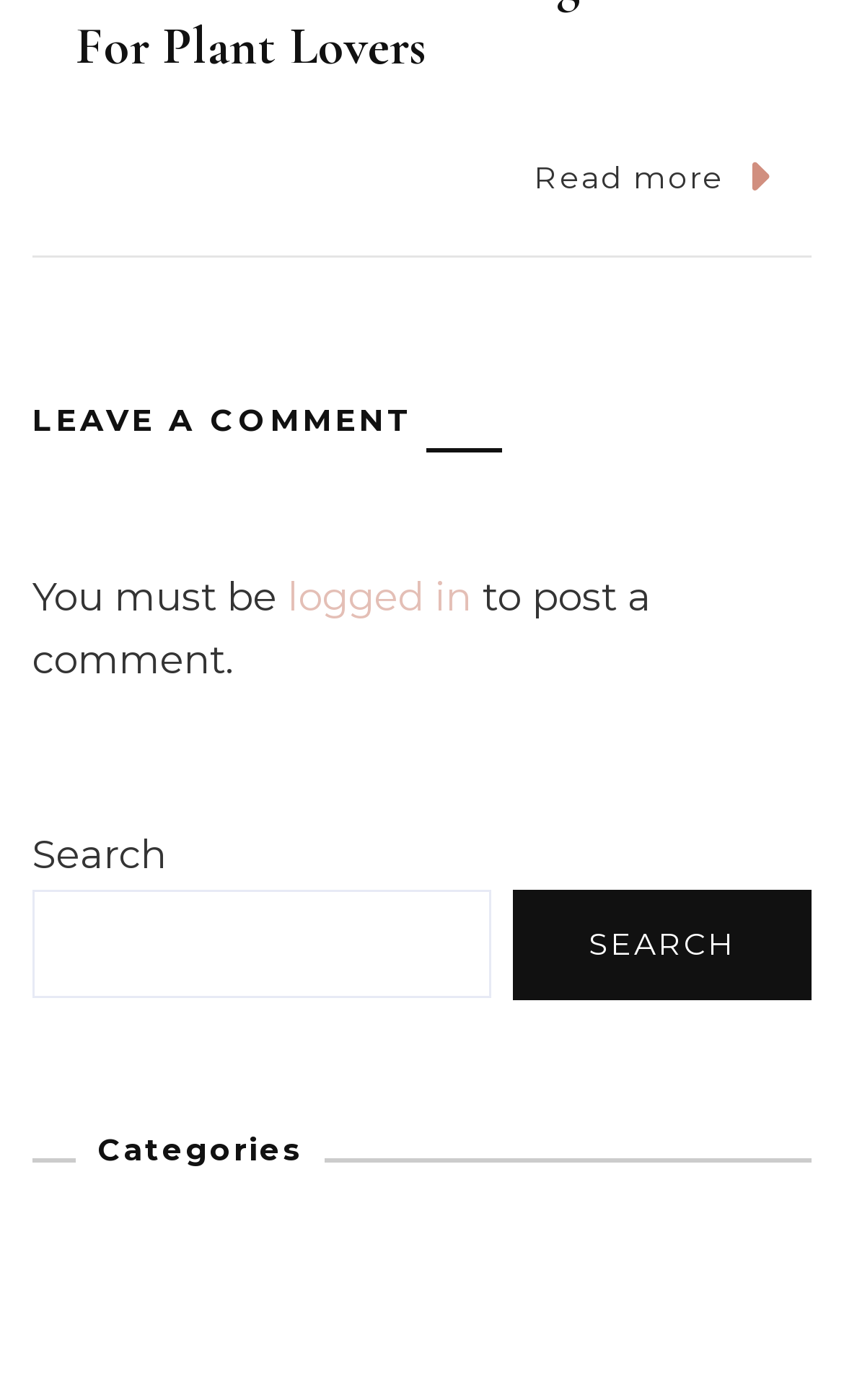Look at the image and answer the question in detail:
What is the purpose of the search box?

The search box is intended for searching, as indicated by the text 'Search' and the button with the same label. This suggests that users can input keywords to find specific content on the webpage.